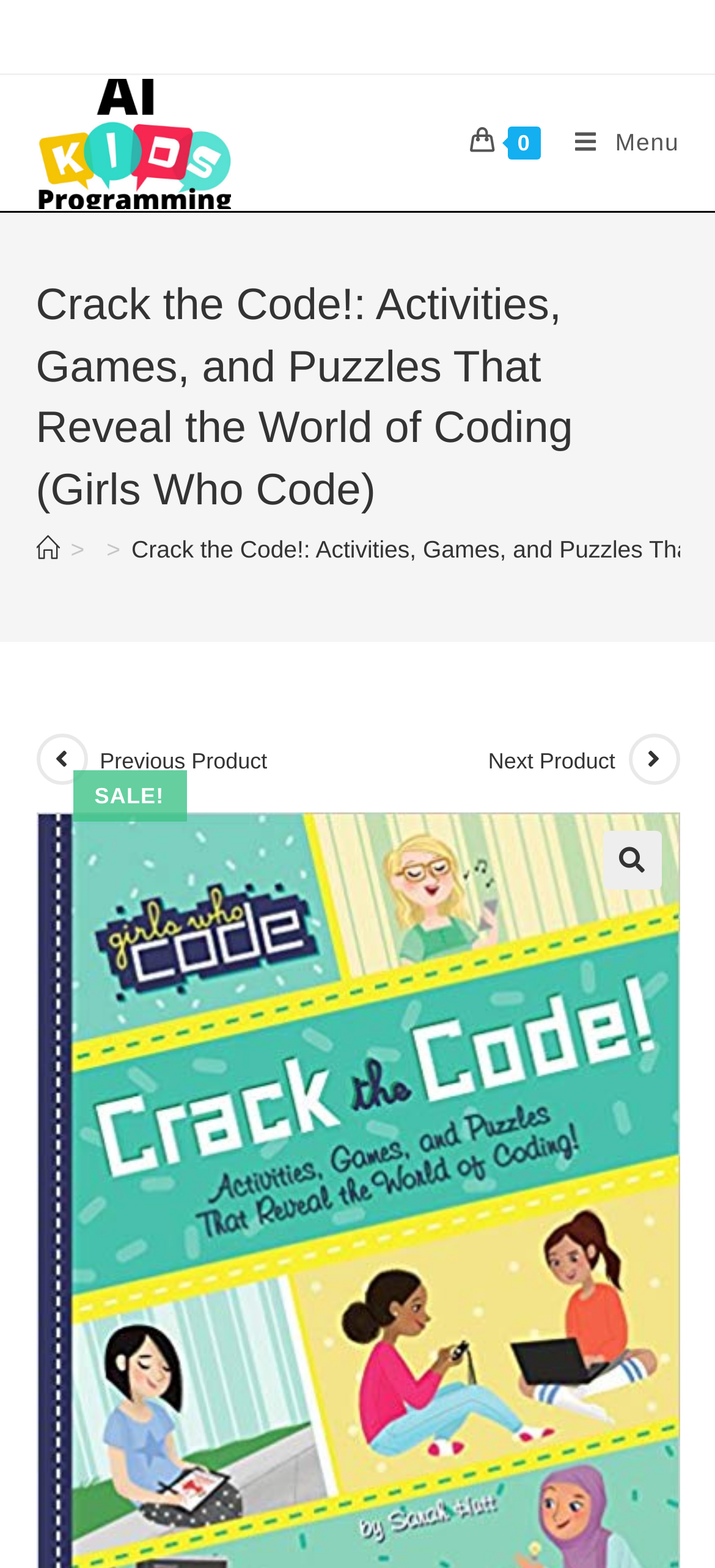Please determine the heading text of this webpage.

Crack the Code!: Activities, Games, and Puzzles That Reveal the World of Coding (Girls Who Code)